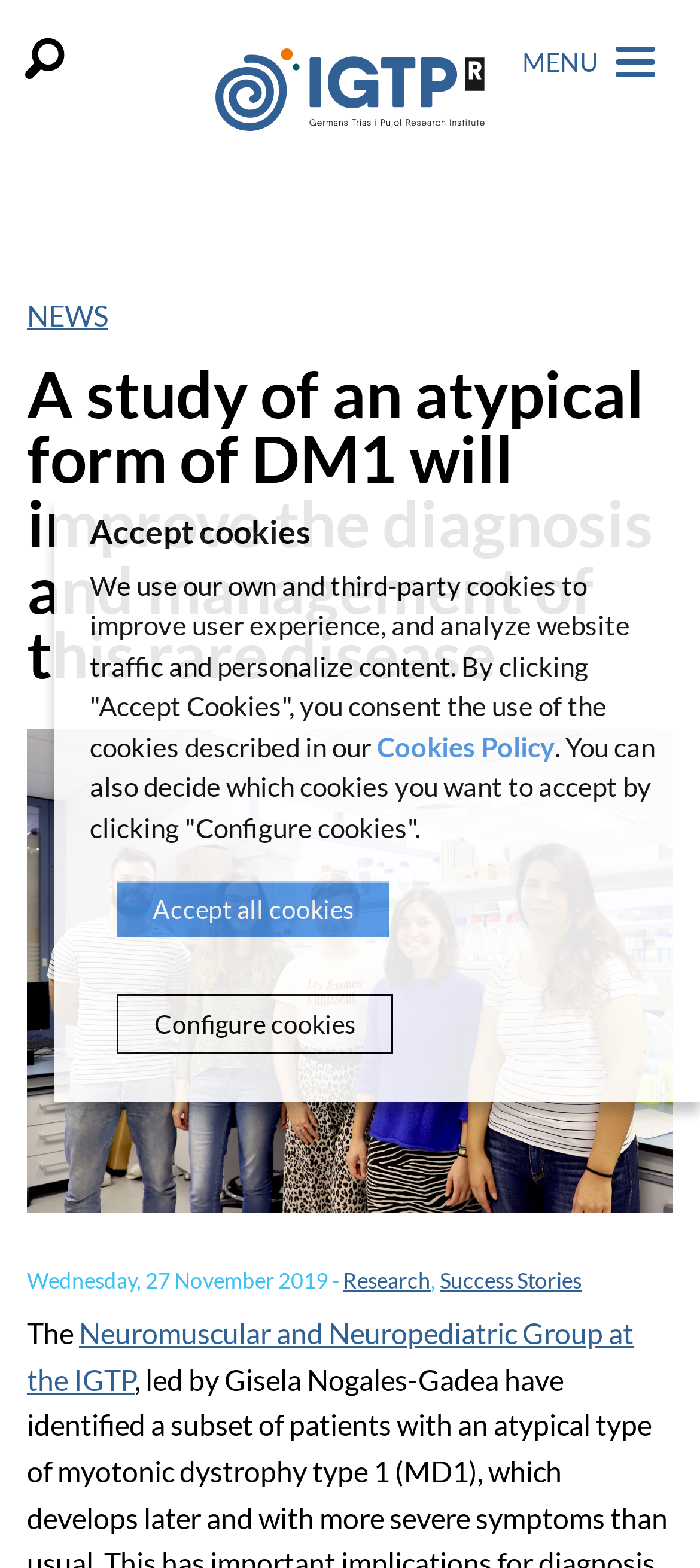Explain the webpage's design and content in an elaborate manner.

The webpage is about the Germans Trias i Pujol Research Institute, with a focus on news and research. At the top, there is a heading with the institute's name, accompanied by a link and an image. Below this, there is a search bar with a "Search" button.

To the right of the search bar, there is a "Toggle Navigation" button that controls the main navigation menu. When expanded, the menu displays a "MENU" label and a link to "NEWS".

The main content of the page is a news article with a heading that describes a study on a rare disease. The article is accompanied by a timestamp, indicating that it was published on Wednesday, 27 November 2019. Below the timestamp, there are links to "Research" and "Success Stories", as well as a mention of the Neuromuscular and Neuropediatric Group at the IGTP.

At the bottom of the page, there is a section about cookies, with a heading that says "Accept cookies". This section explains the use of cookies on the website and provides links to the Cookies Policy. There are also two buttons, "Accept all cookies" and "Configure cookies", allowing users to manage their cookie preferences.